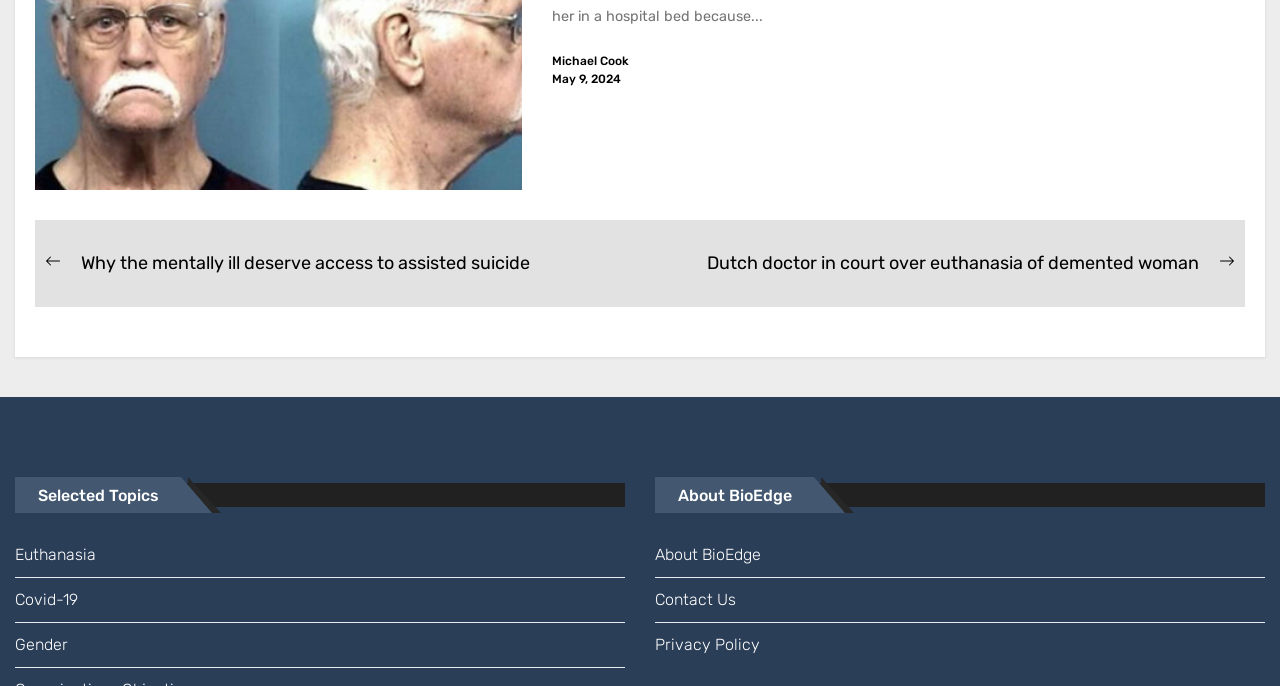Answer the following query with a single word or phrase:
What is the navigation option below the post?

Previous post, Next post